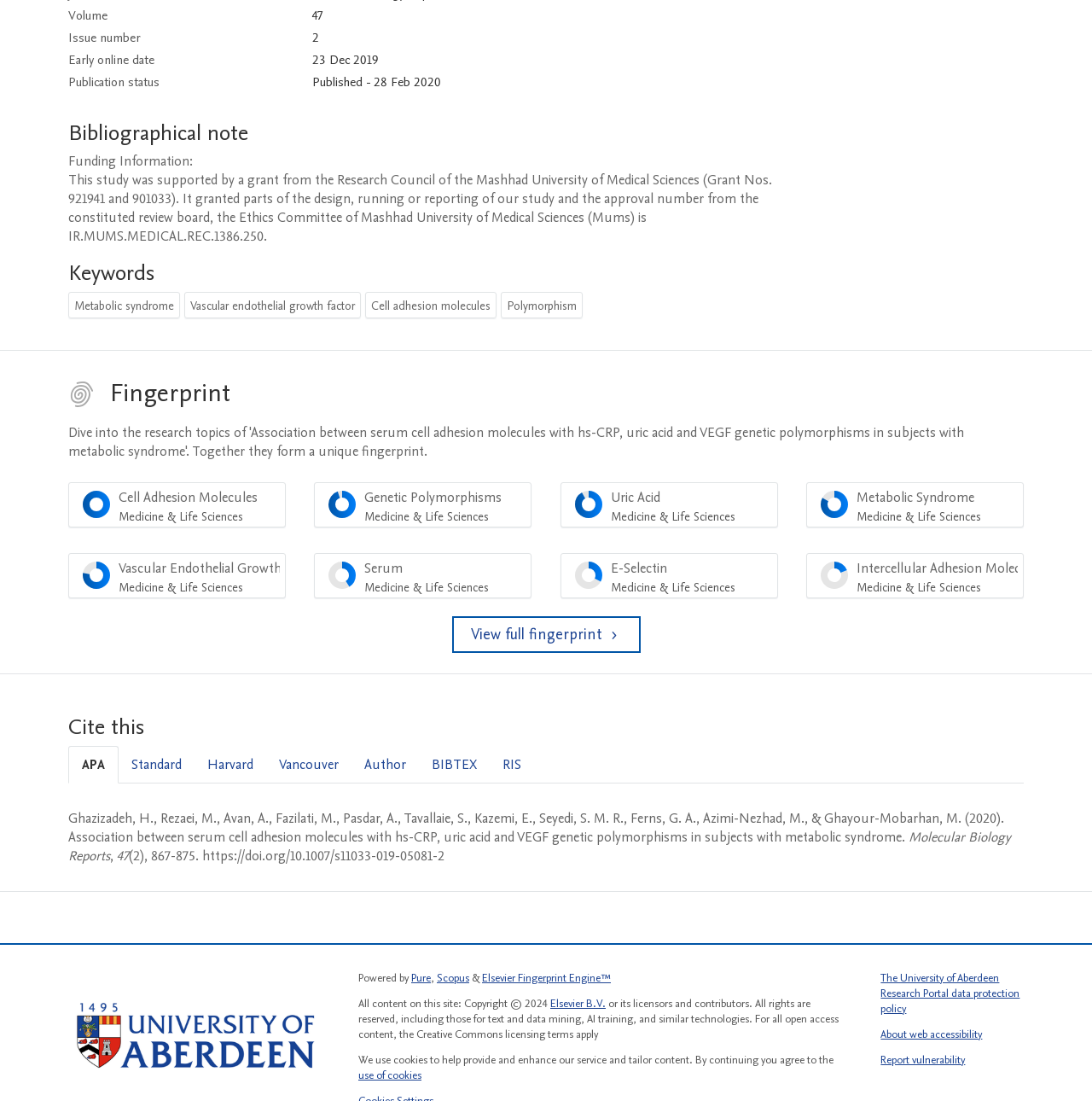Find the bounding box coordinates for the element described here: "Scopus".

[0.4, 0.881, 0.43, 0.895]